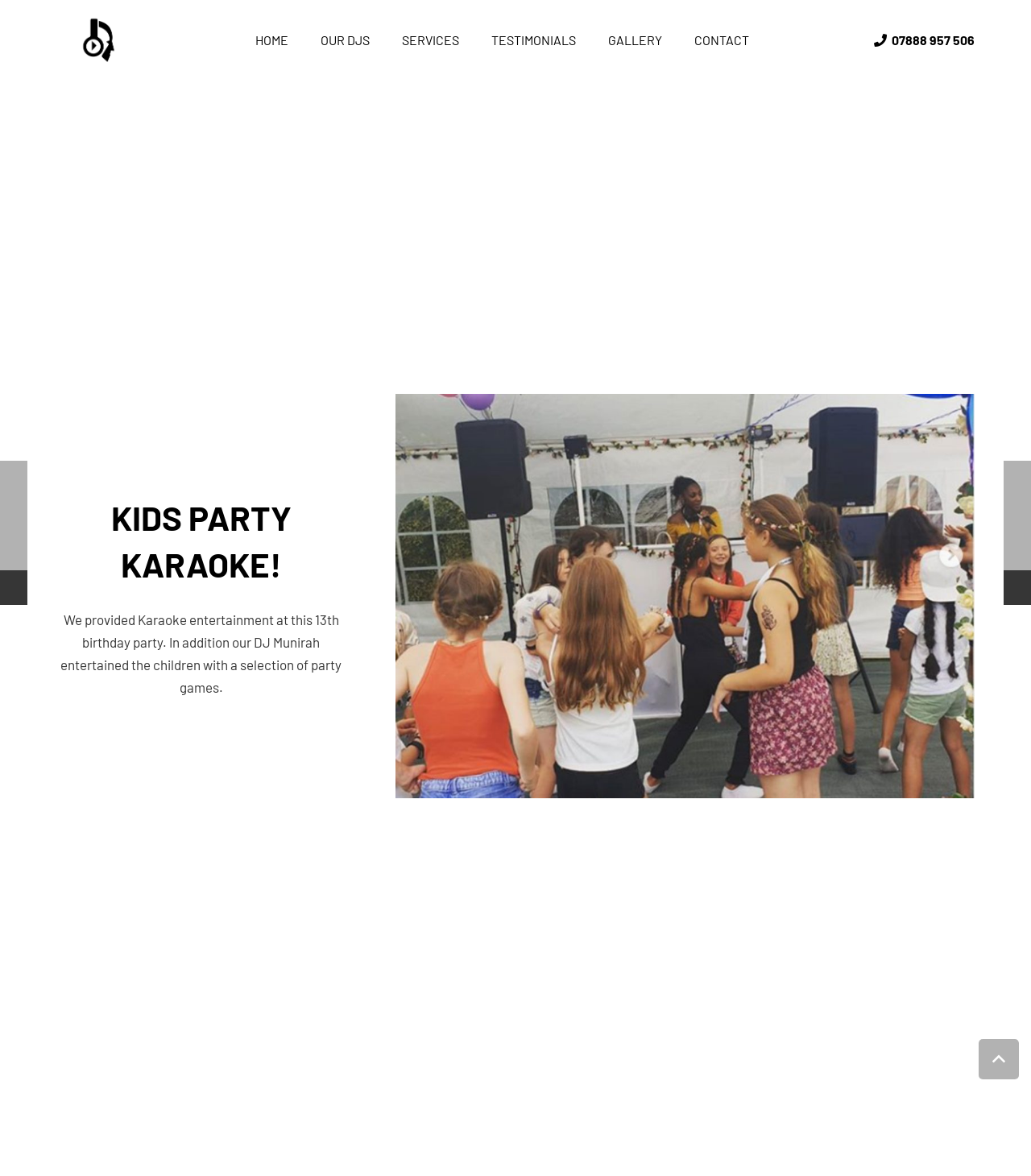Show the bounding box coordinates of the element that should be clicked to complete the task: "Click Back to top".

[0.949, 0.884, 0.988, 0.918]